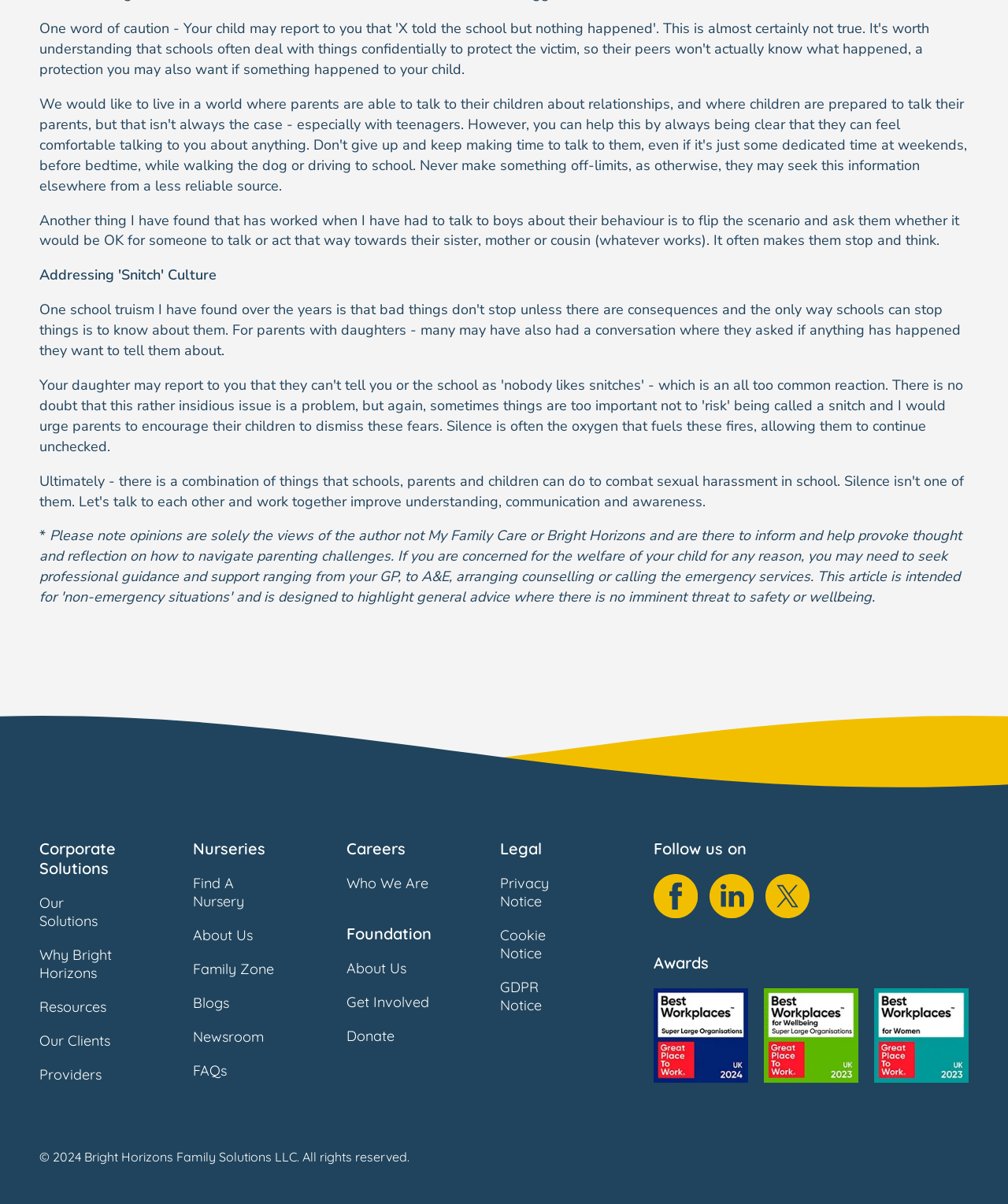What is the name of the foundation associated with Bright Horizons?
From the image, respond with a single word or phrase.

Foundation